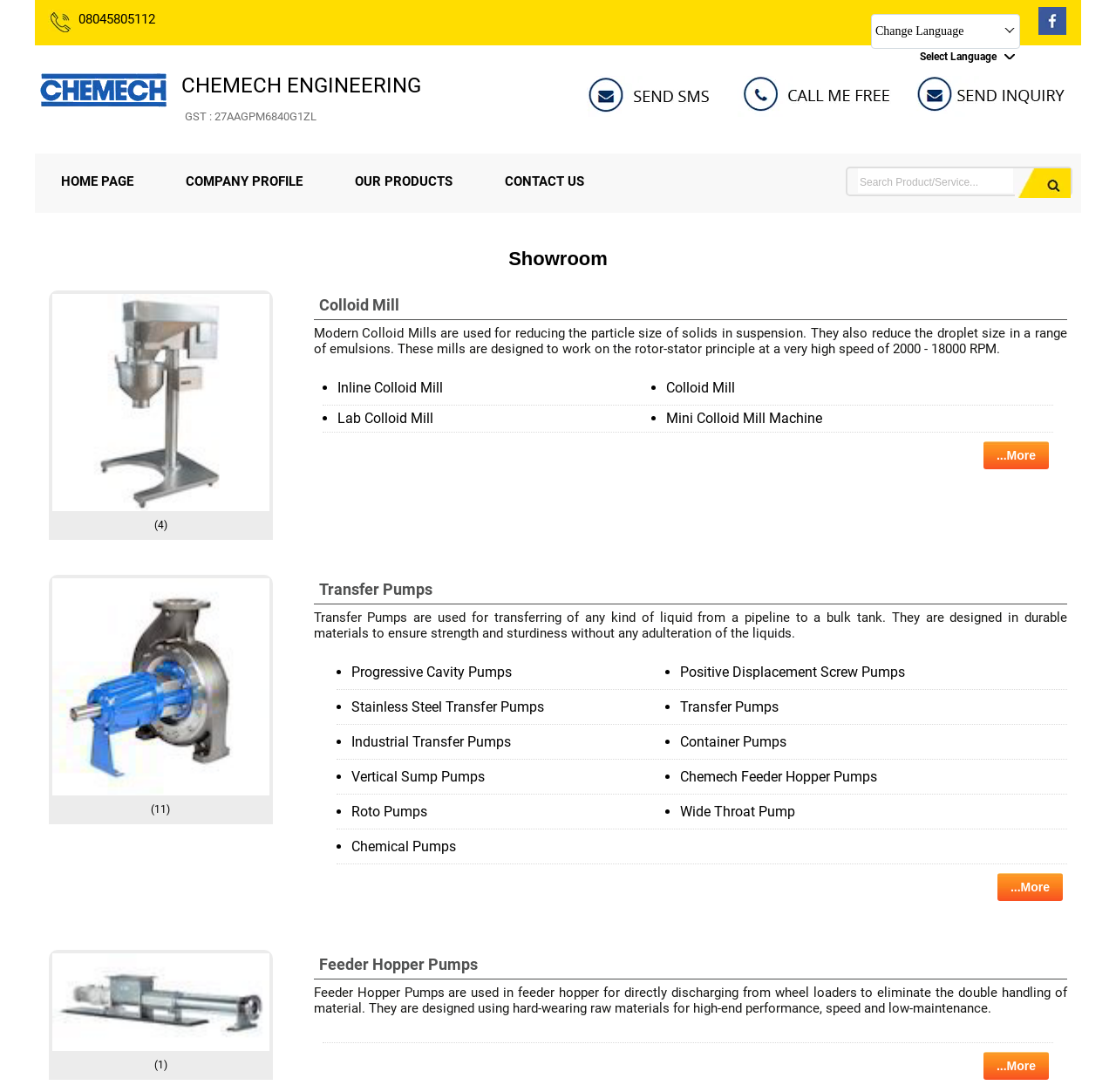Please indicate the bounding box coordinates of the element's region to be clicked to achieve the instruction: "View the showroom". Provide the coordinates as four float numbers between 0 and 1, i.e., [left, top, right, bottom].

[0.031, 0.227, 0.969, 0.247]